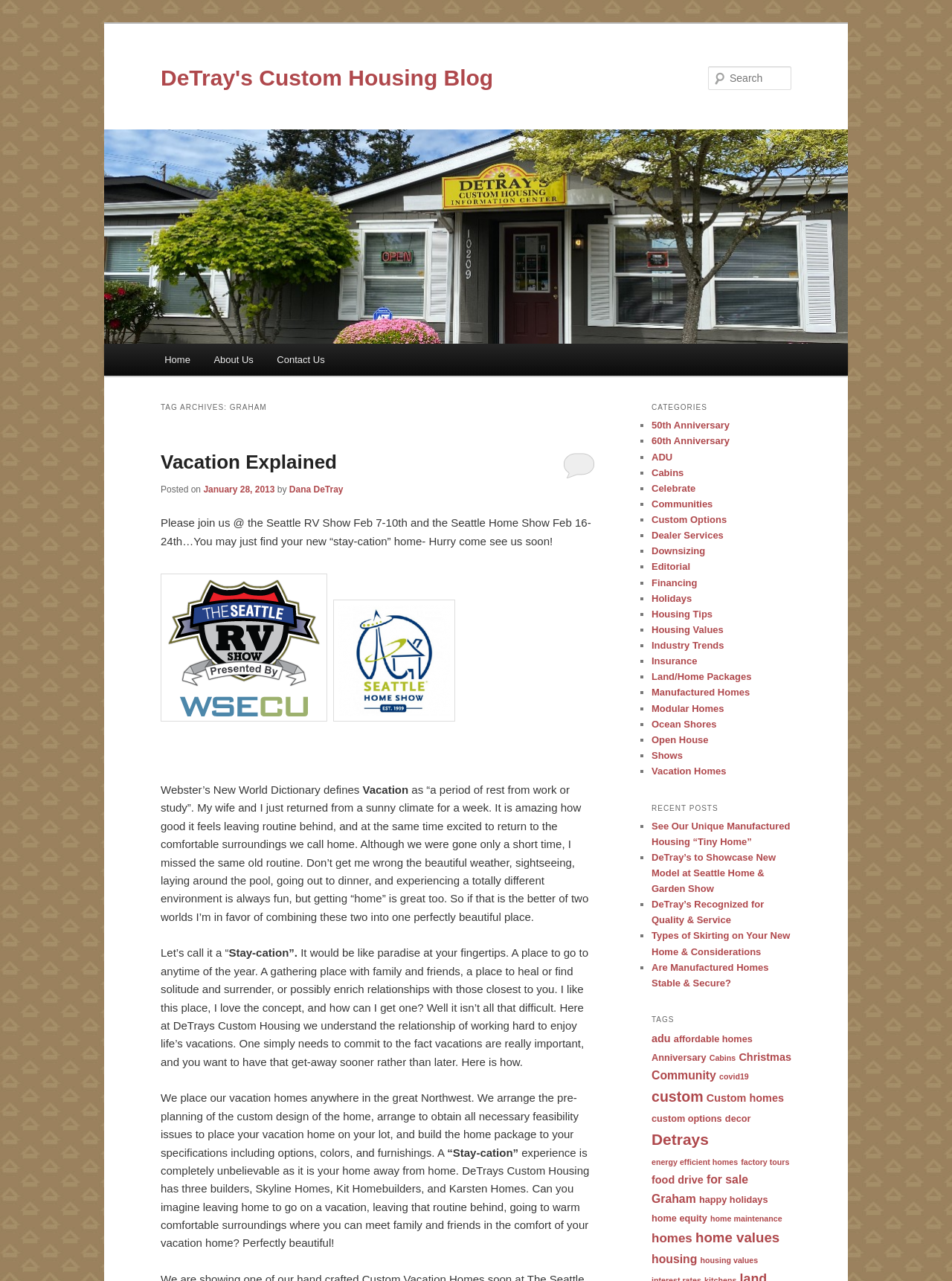Identify and provide the text content of the webpage's primary headline.

DeTray's Custom Housing Blog